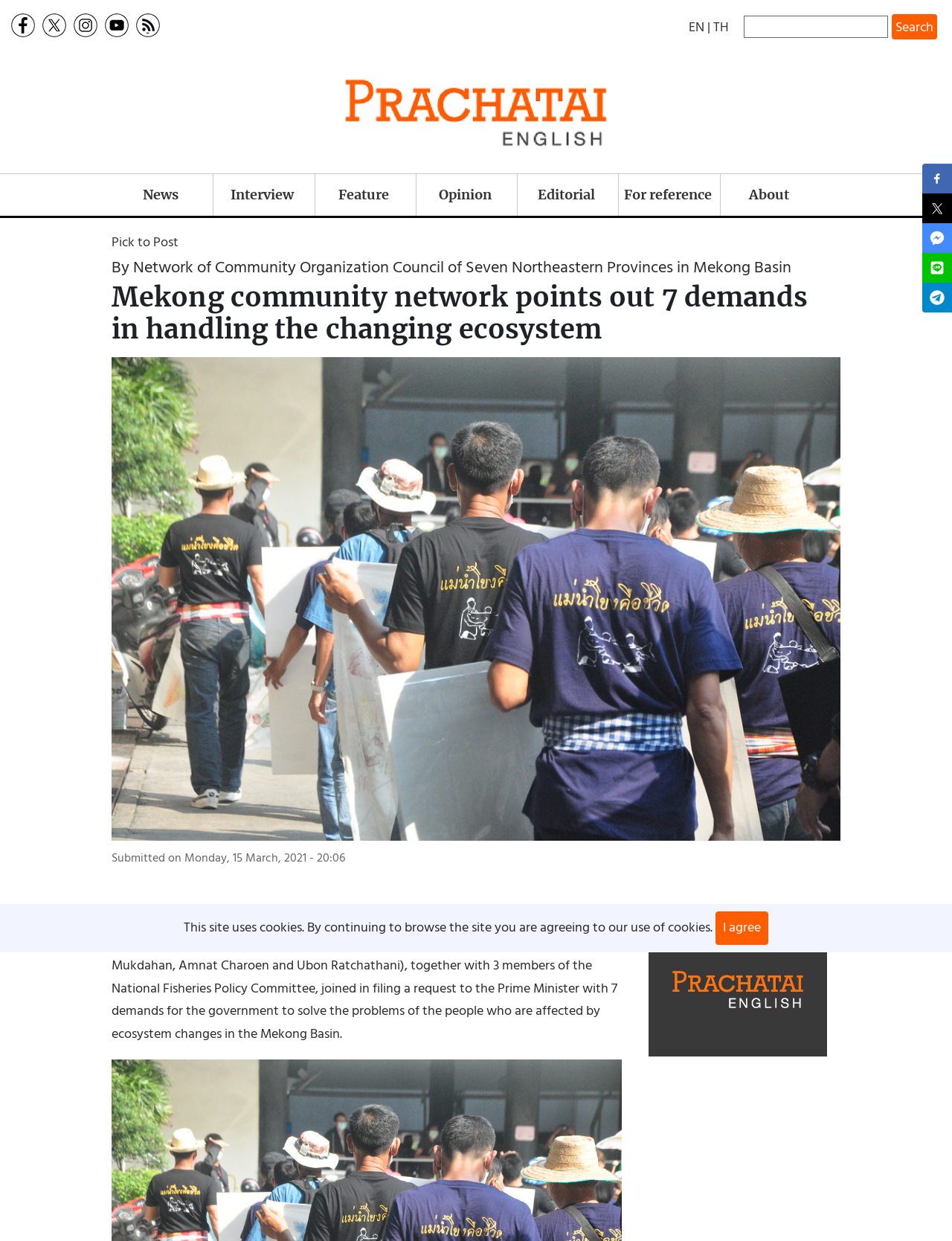What is the language of the webpage?
From the screenshot, supply a one-word or short-phrase answer.

EN